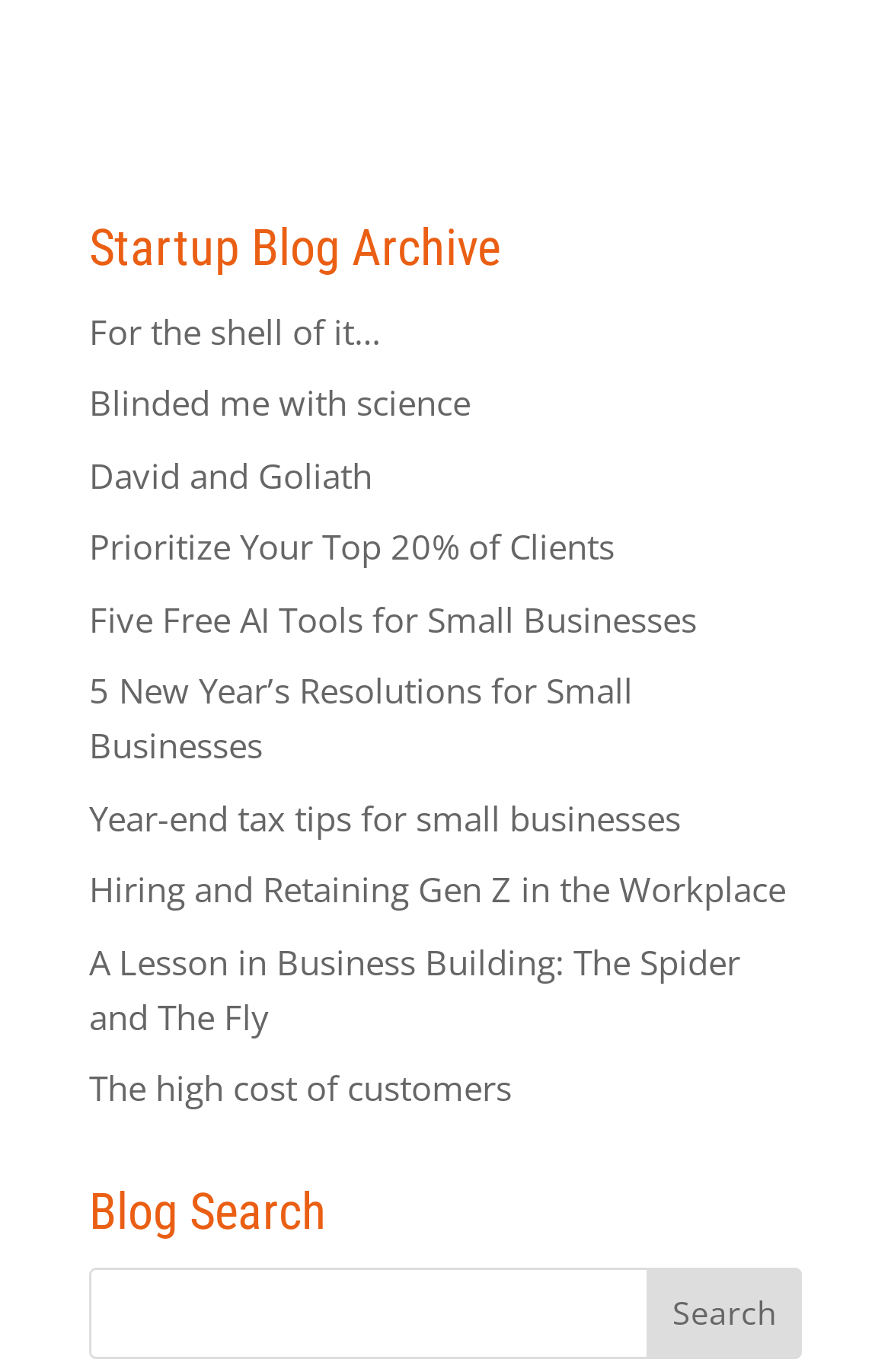Please find the bounding box coordinates of the element that needs to be clicked to perform the following instruction: "Click on the 'Search' button". The bounding box coordinates should be four float numbers between 0 and 1, represented as [left, top, right, bottom].

[0.727, 0.923, 0.9, 0.99]